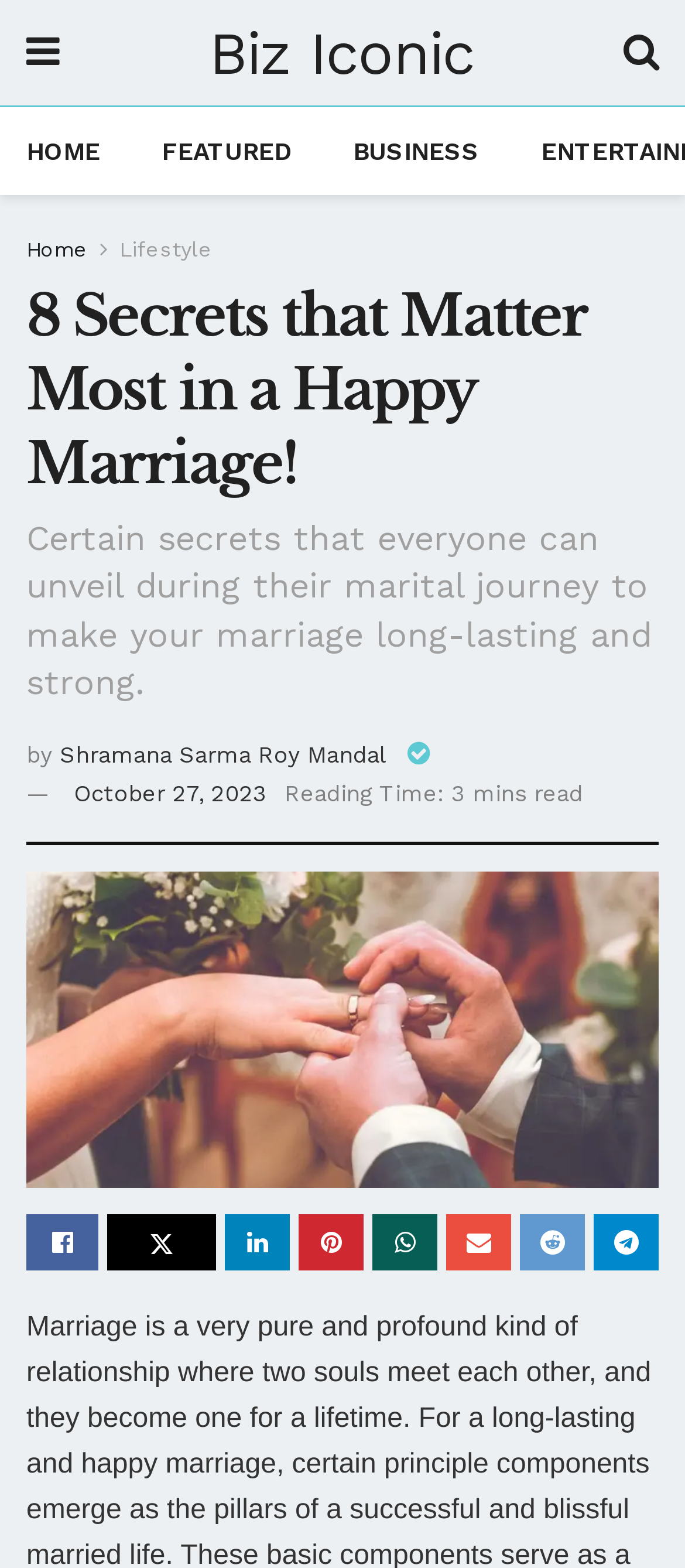Respond to the following query with just one word or a short phrase: 
How many social media links are there at the bottom of the article?

6